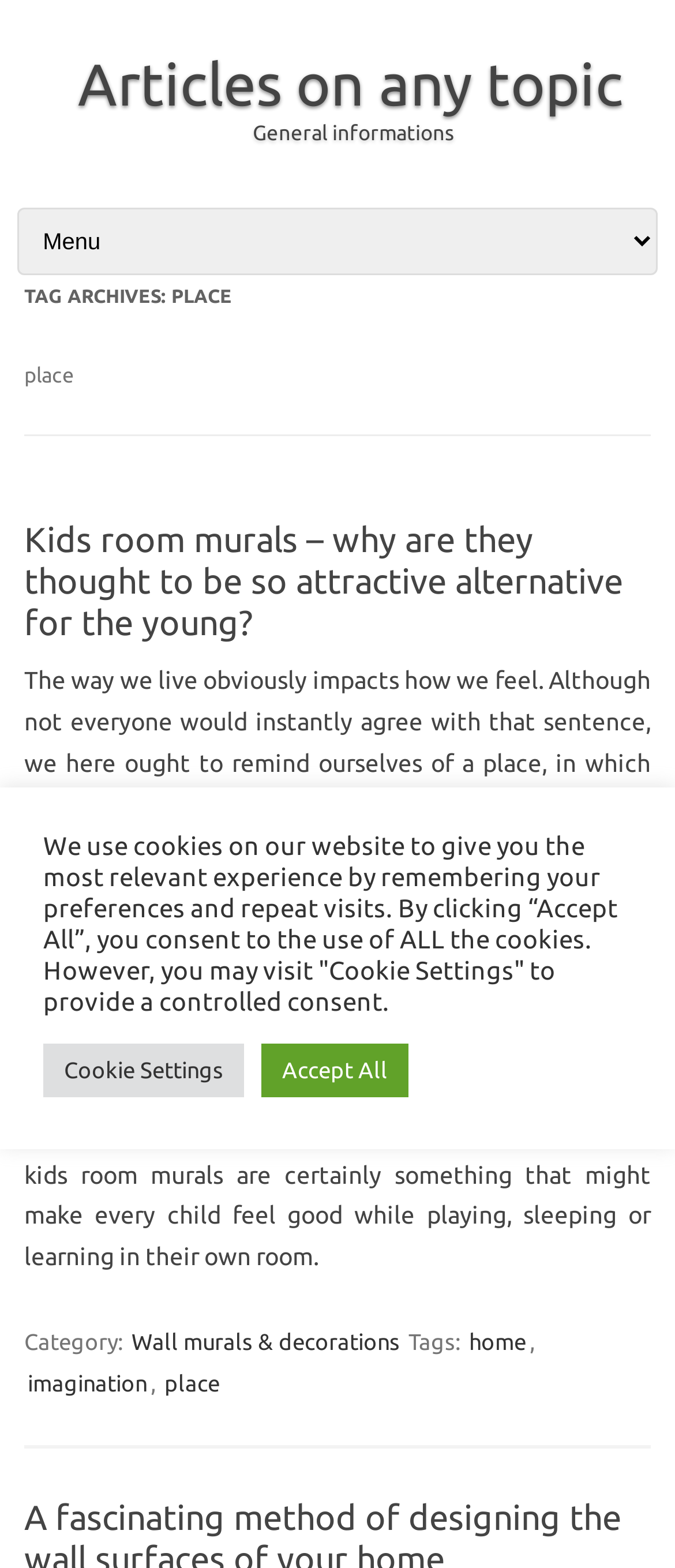Please identify the bounding box coordinates for the region that you need to click to follow this instruction: "Click on the 'Articles on any topic' link".

[0.077, 0.032, 0.923, 0.074]